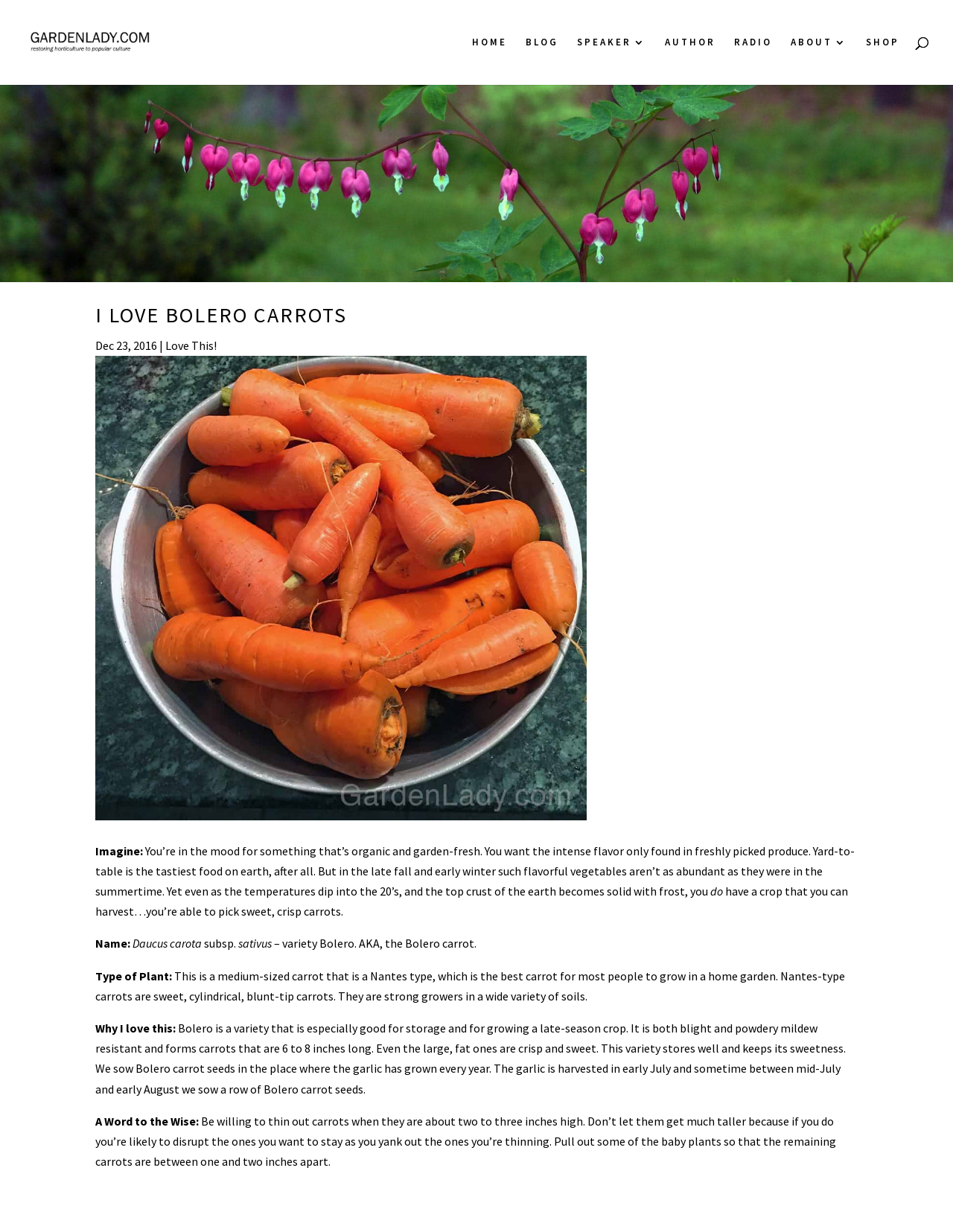Please find the bounding box coordinates of the element that needs to be clicked to perform the following instruction: "Share on social media". The bounding box coordinates should be four float numbers between 0 and 1, represented as [left, top, right, bottom].

[0.008, 0.334, 0.039, 0.358]